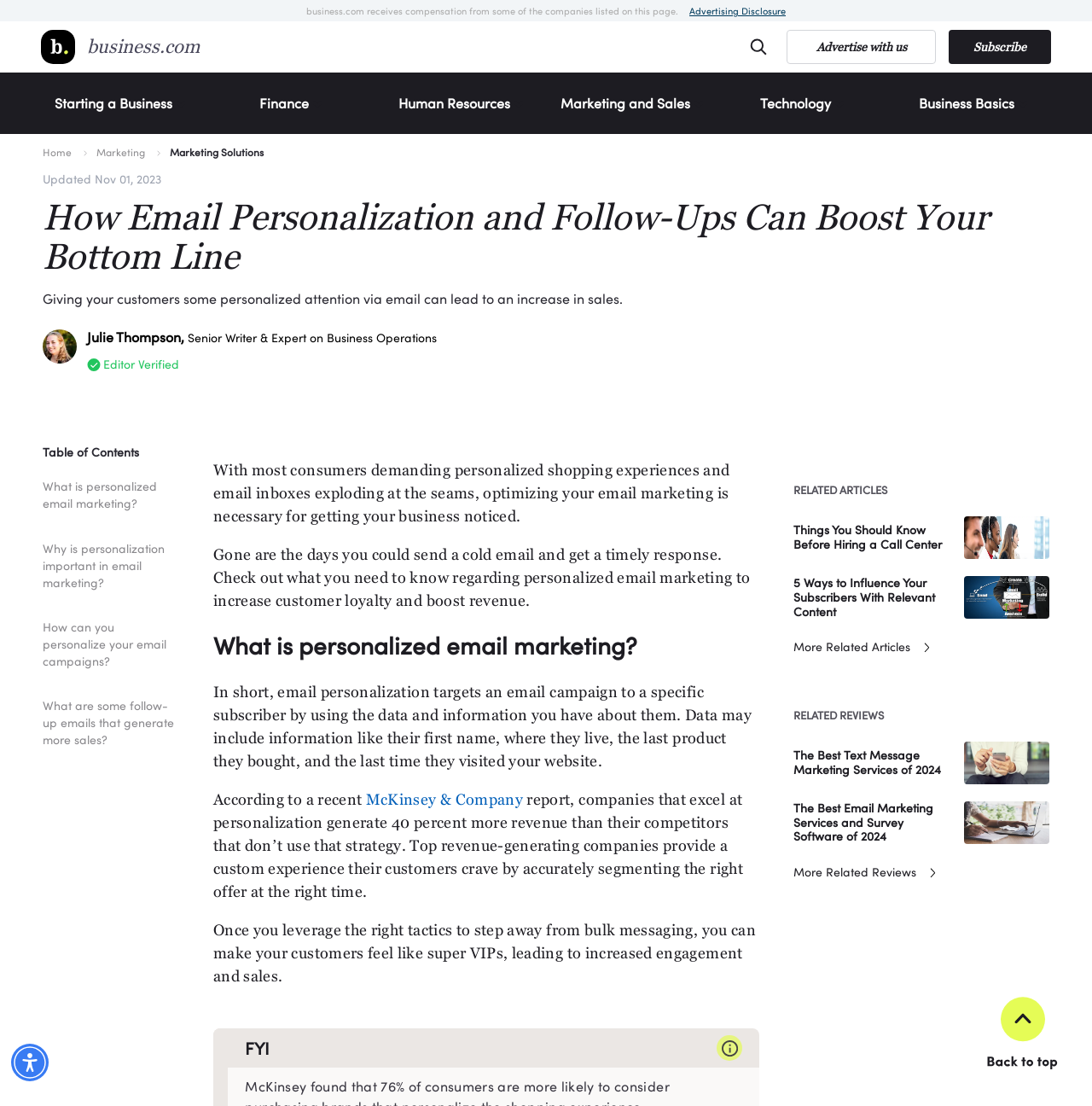Extract the main title from the webpage and generate its text.

How Email Personalization and Follow-Ups Can Boost Your Bottom Line